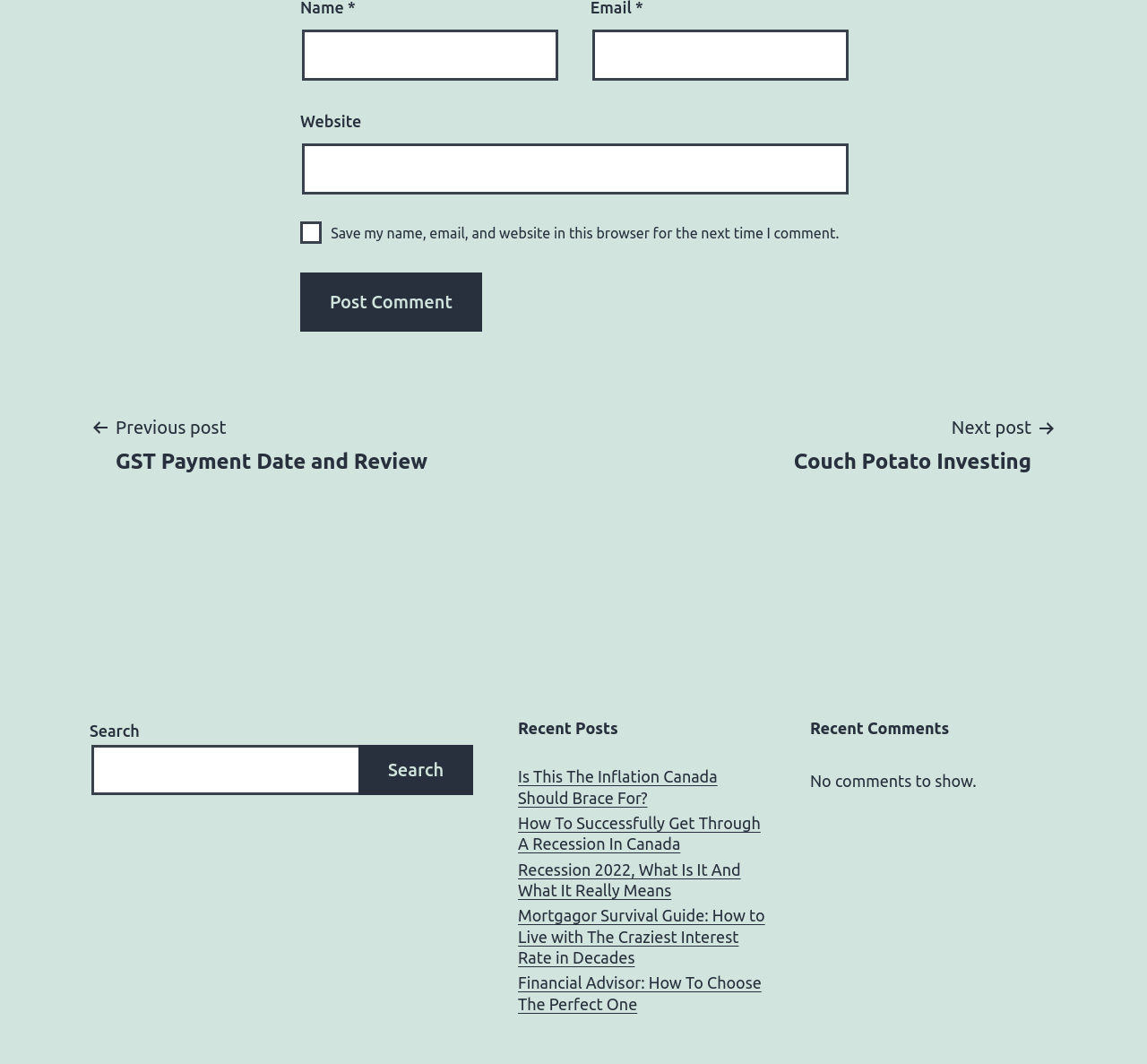From the image, can you give a detailed response to the question below:
What is the status of the comments section?

The webpage has a section titled 'Recent Comments' which displays a message 'No comments to show.', indicating that there are no comments to display.